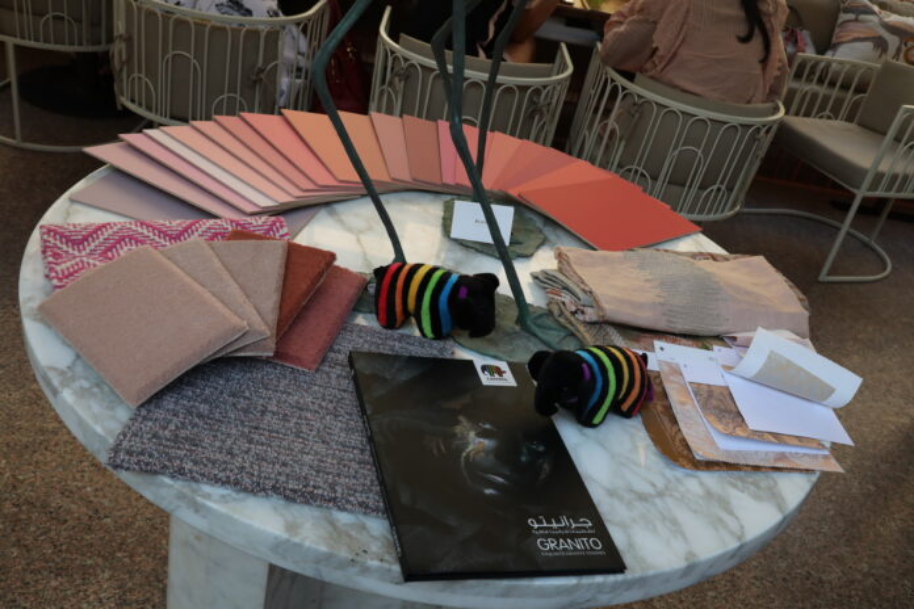What is the title of the glossy catalog?
Please respond to the question thoroughly and include all relevant details.

The caption explicitly states that the glossy catalog is titled 'GRANITO', which is likely related to design themes or products.